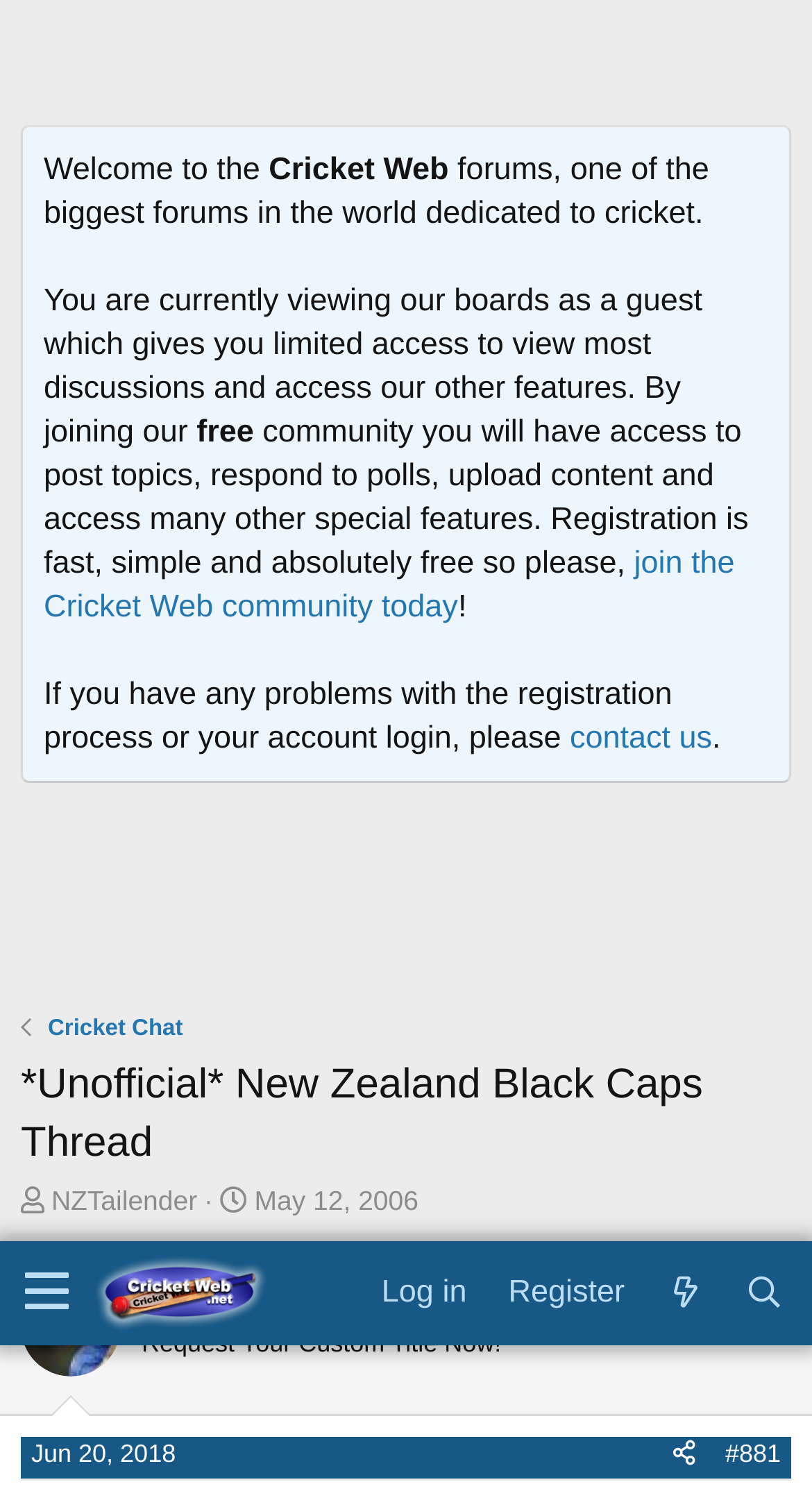Give a concise answer using one word or a phrase to the following question:
How many articles are on this webpage?

3